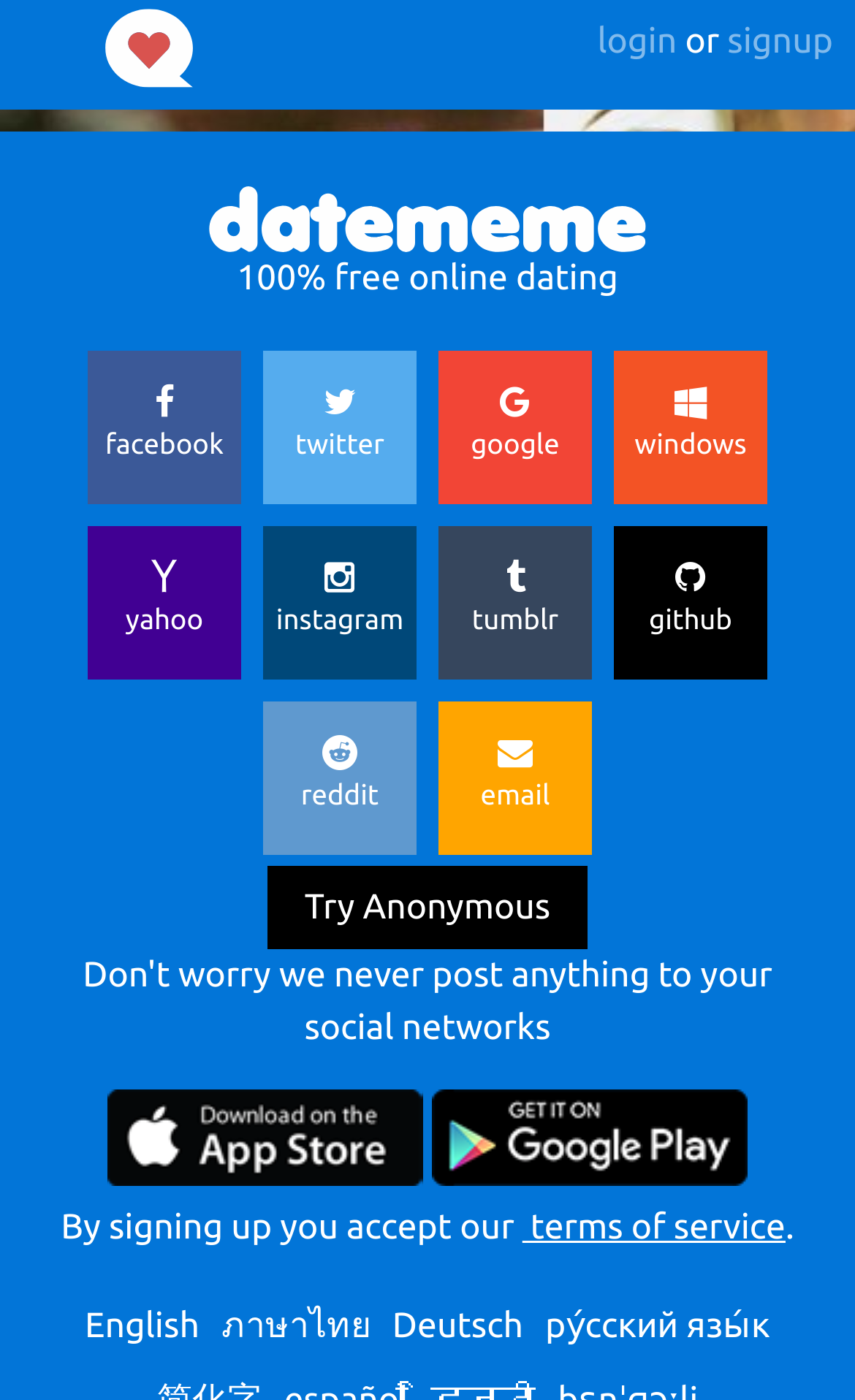Please locate the bounding box coordinates for the element that should be clicked to achieve the following instruction: "Sign up". Ensure the coordinates are given as four float numbers between 0 and 1, i.e., [left, top, right, bottom].

[0.841, 0.0, 0.974, 0.059]